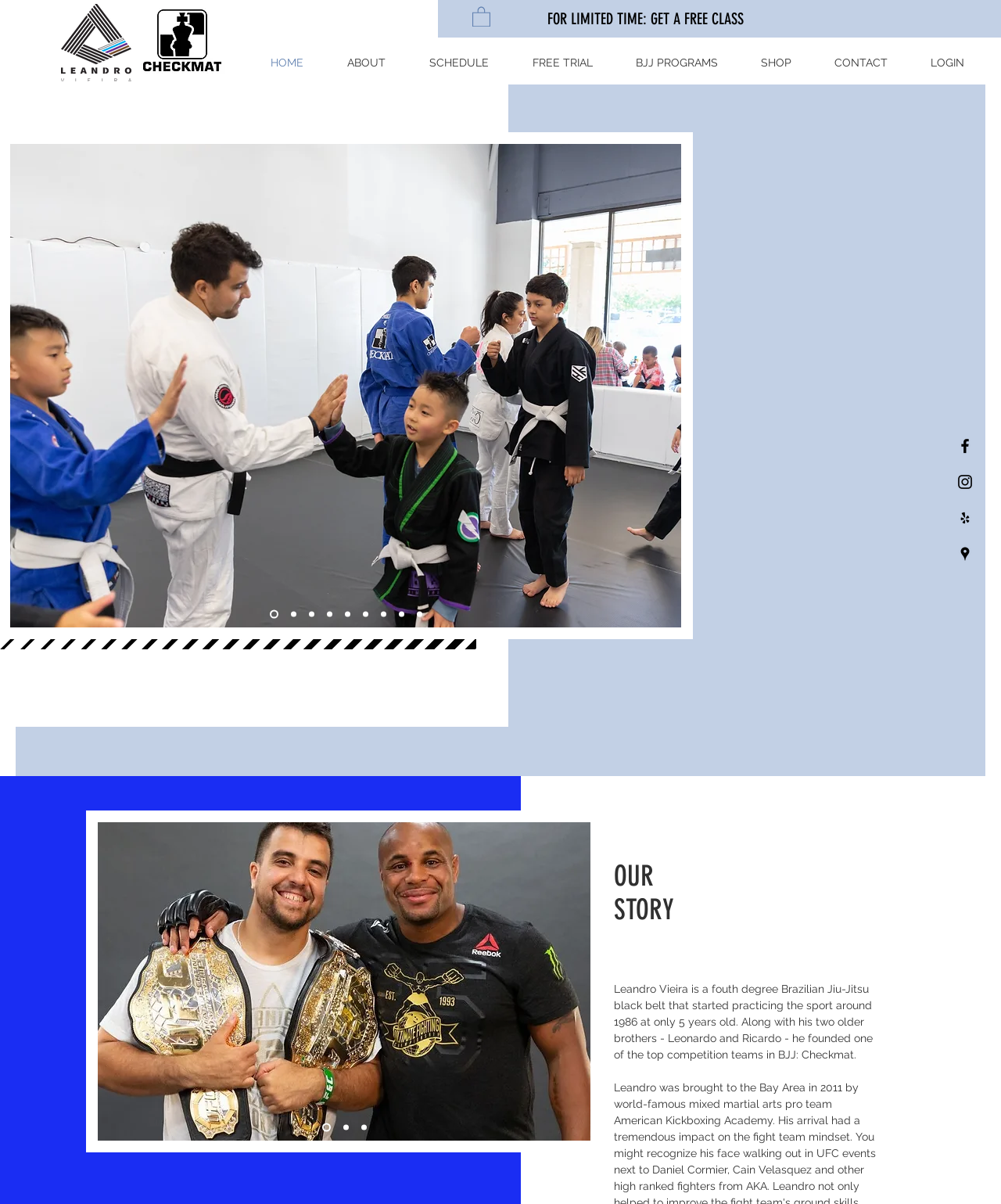Please identify the bounding box coordinates of the region to click in order to complete the task: "View the BJJ PROGRAMS". The coordinates must be four float numbers between 0 and 1, specified as [left, top, right, bottom].

[0.613, 0.036, 0.738, 0.068]